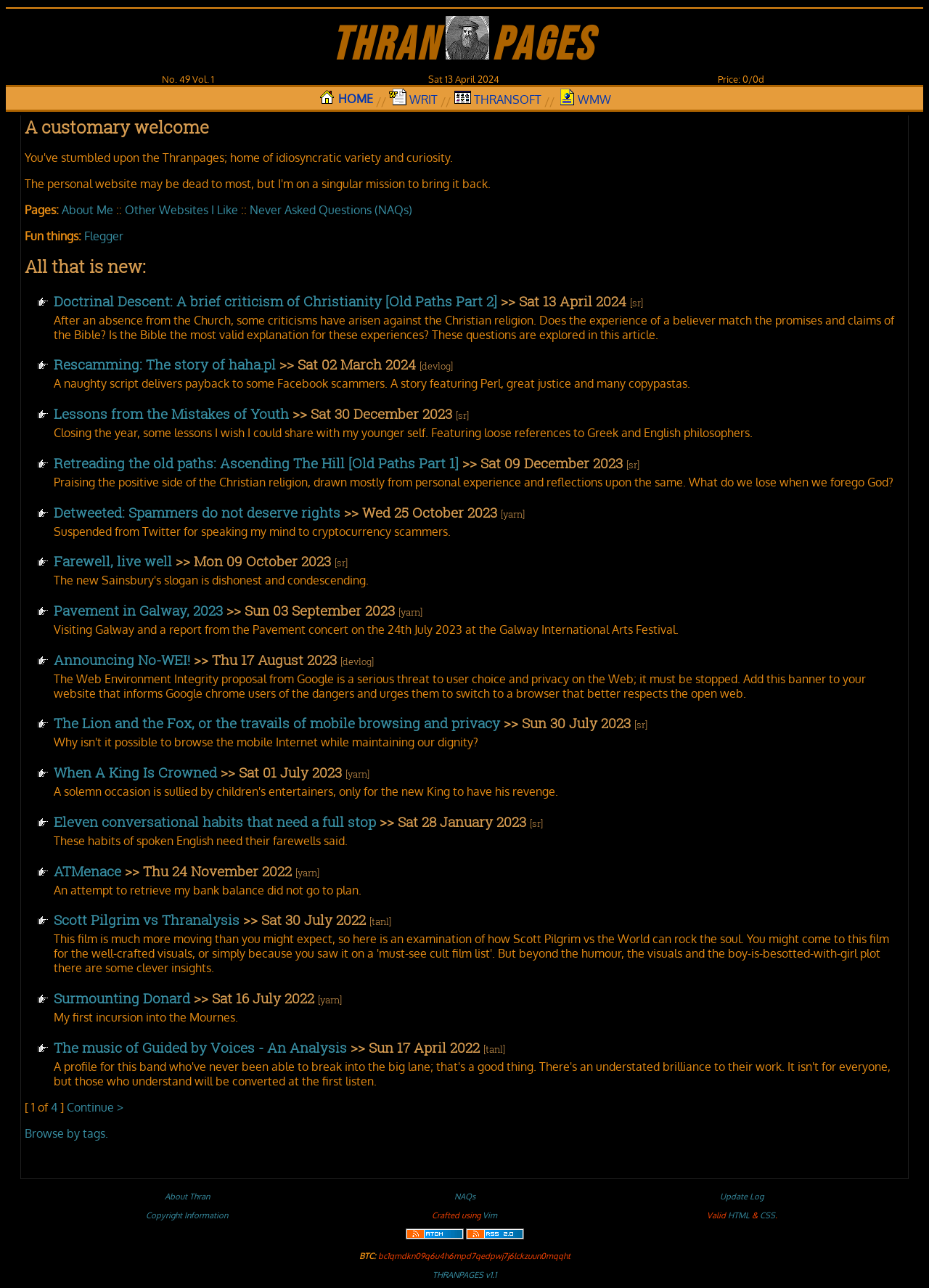What is the name of the website owner?
Using the image, provide a concise answer in one word or a short phrase.

Thran